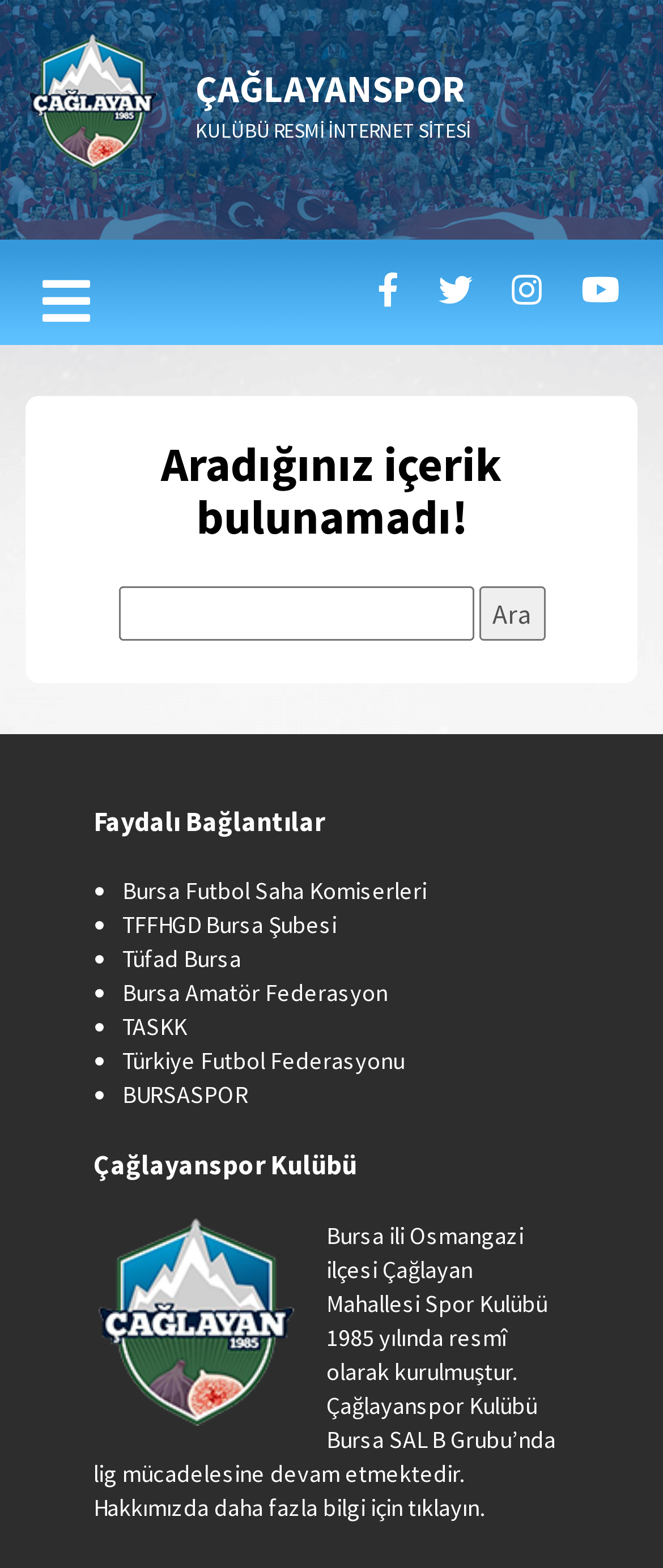Identify the bounding box coordinates for the element you need to click to achieve the following task: "Search for something". Provide the bounding box coordinates as four float numbers between 0 and 1, in the form [left, top, right, bottom].

[0.09, 0.373, 0.91, 0.408]